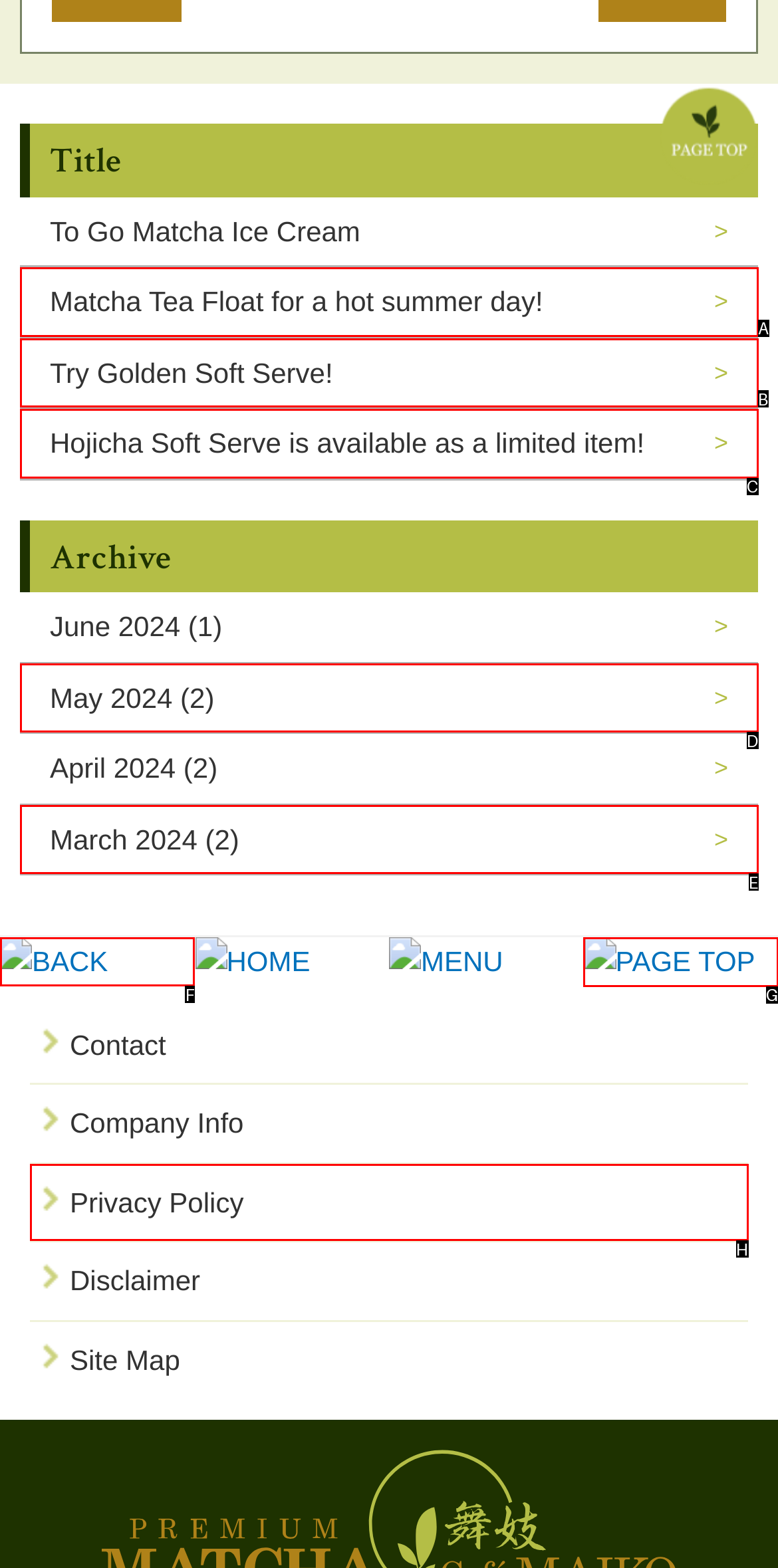What is the letter of the UI element you should click to Click on BACK? Provide the letter directly.

F